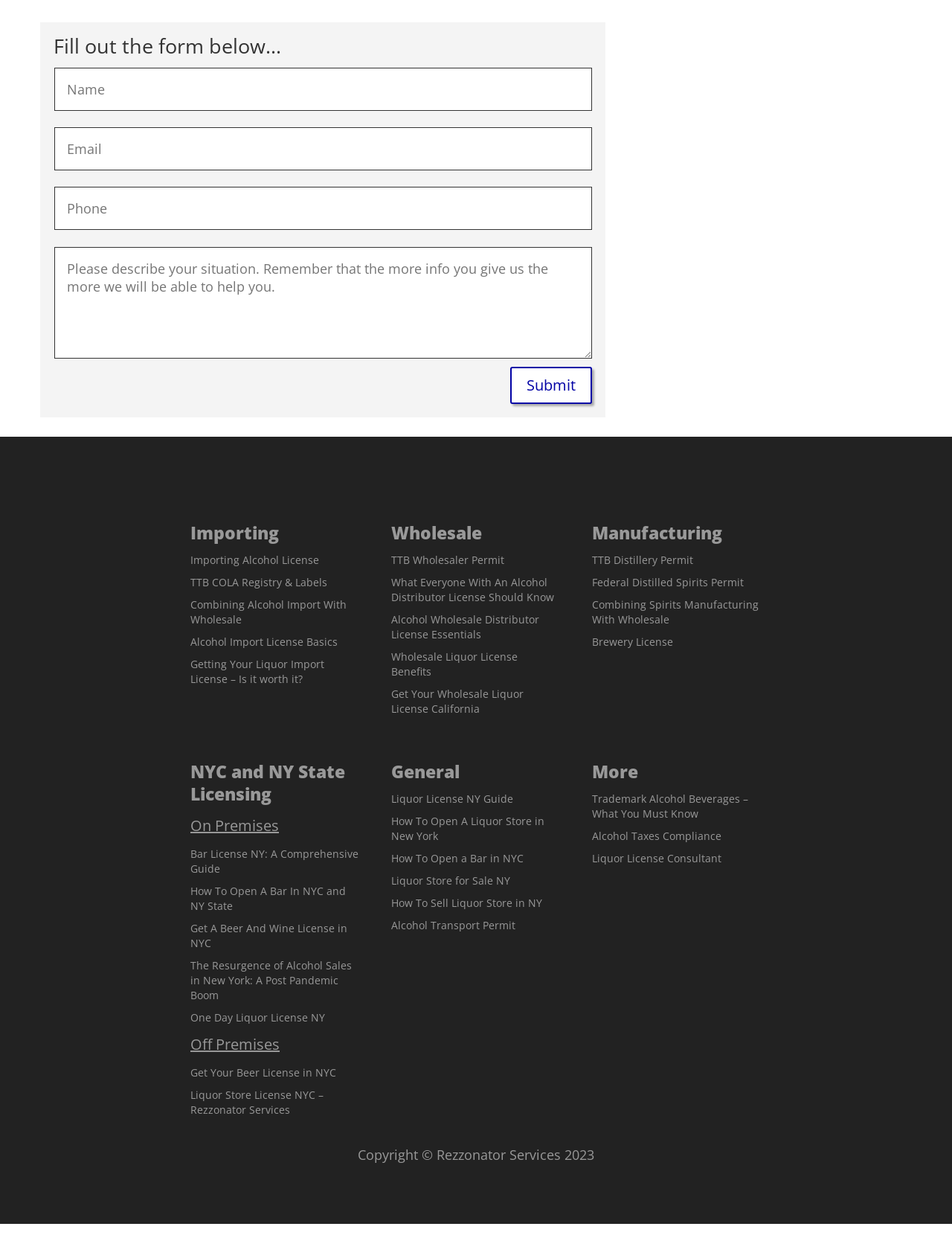Identify the bounding box coordinates of the specific part of the webpage to click to complete this instruction: "View the team".

None